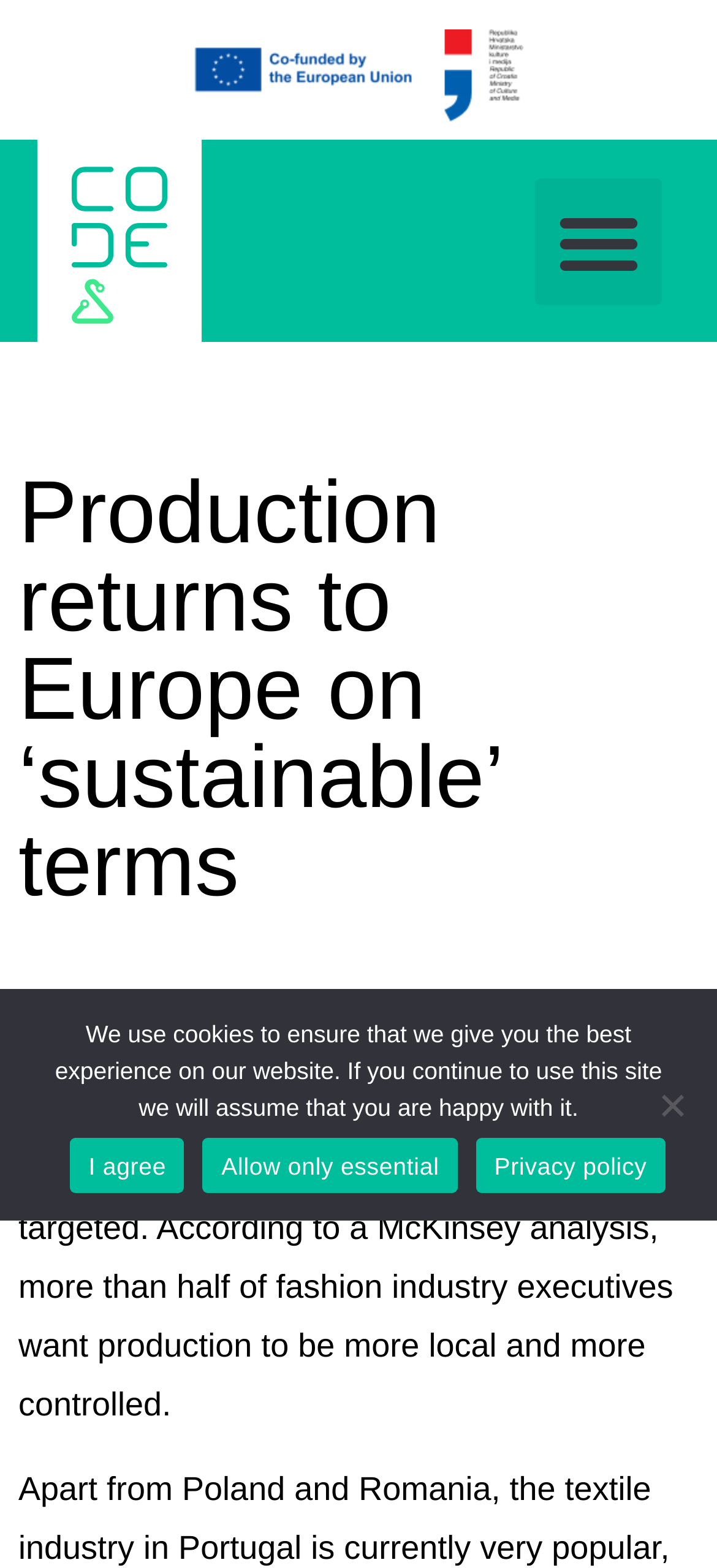Identify the bounding box of the UI element that matches this description: "Allow only essential".

[0.283, 0.726, 0.638, 0.761]